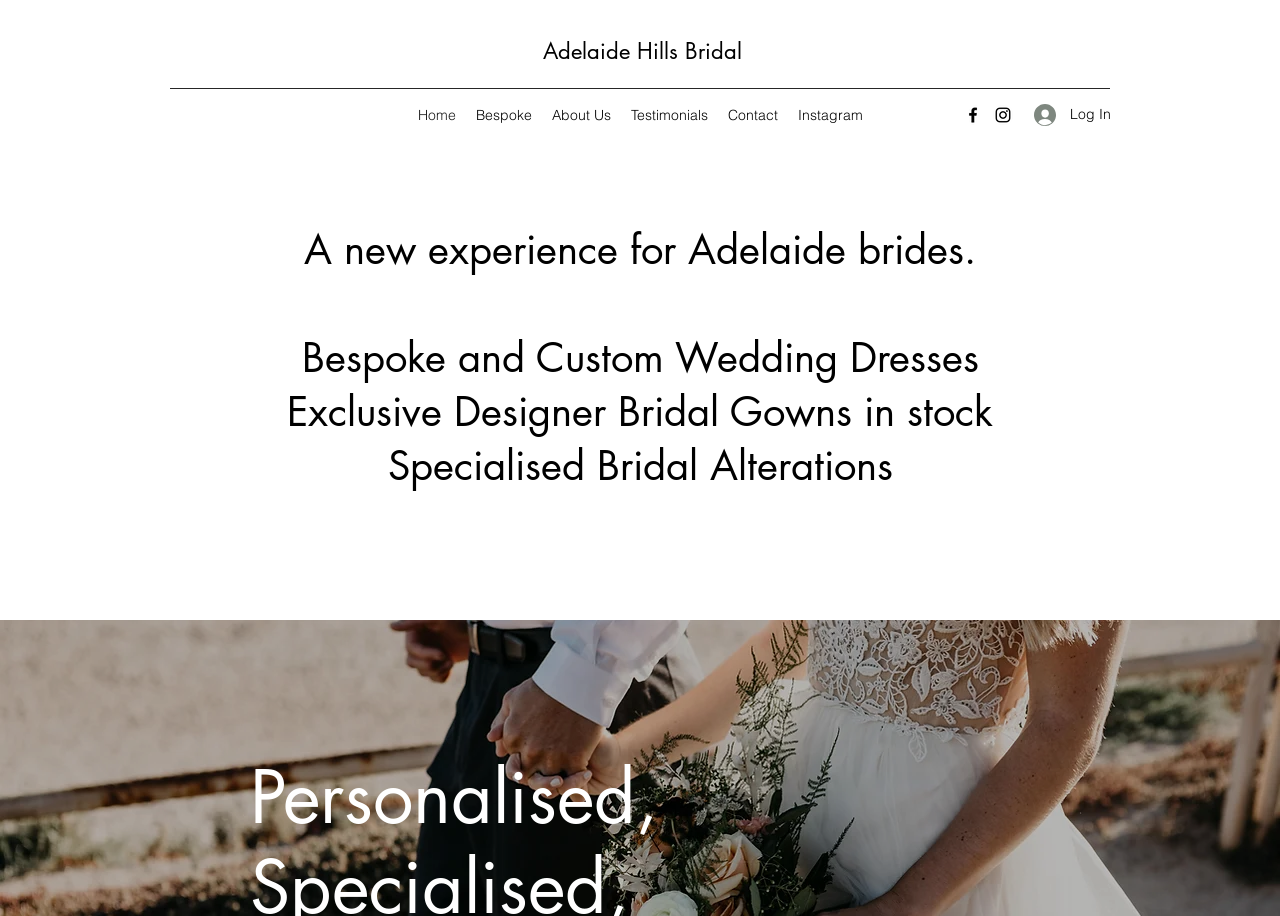Identify the headline of the webpage and generate its text content.

A new experience for Adelaide brides.